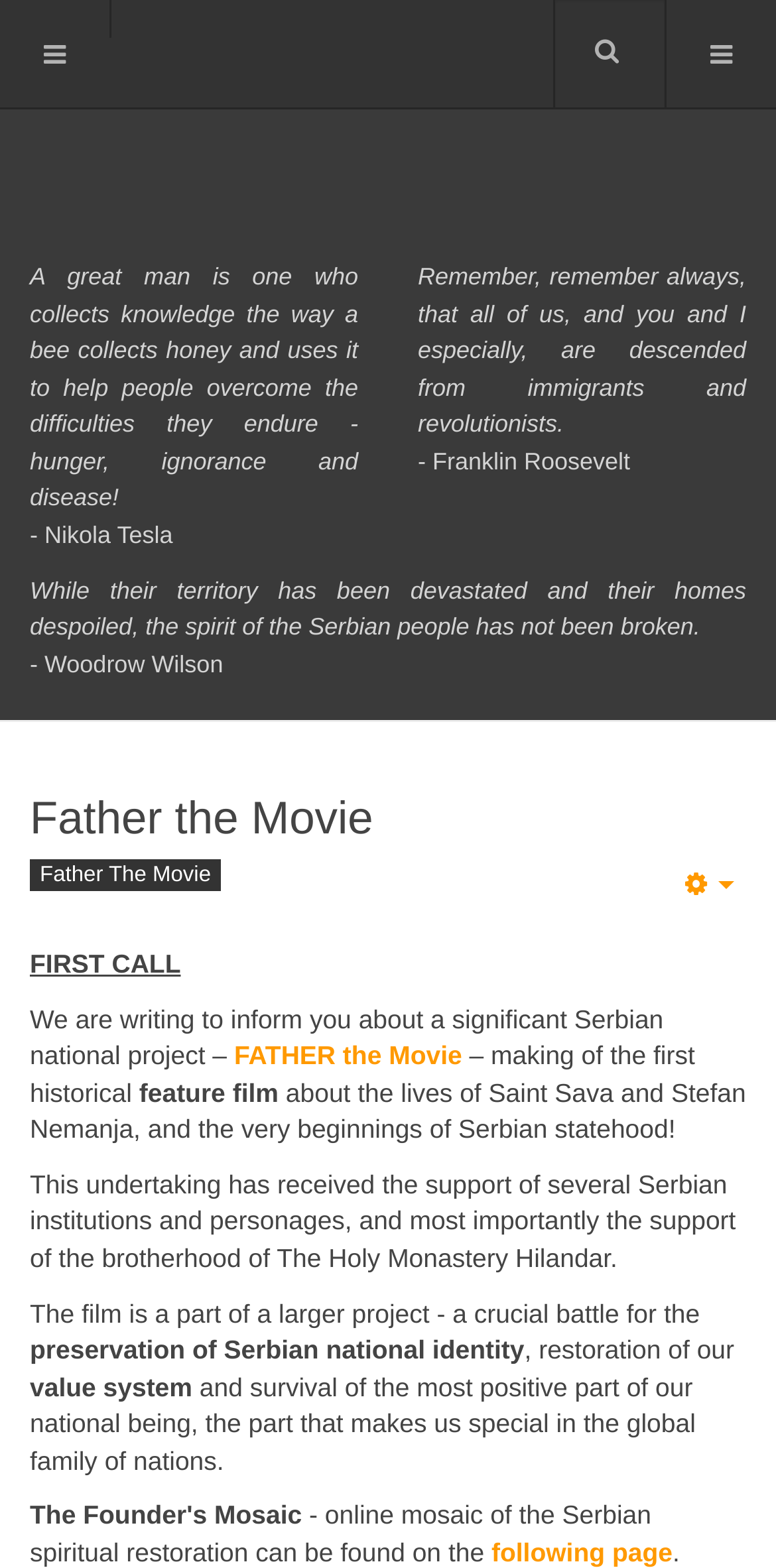Please respond to the question using a single word or phrase:
Who is supporting the 'FATHER the Movie' project?

The Holy Monastery Hilandar